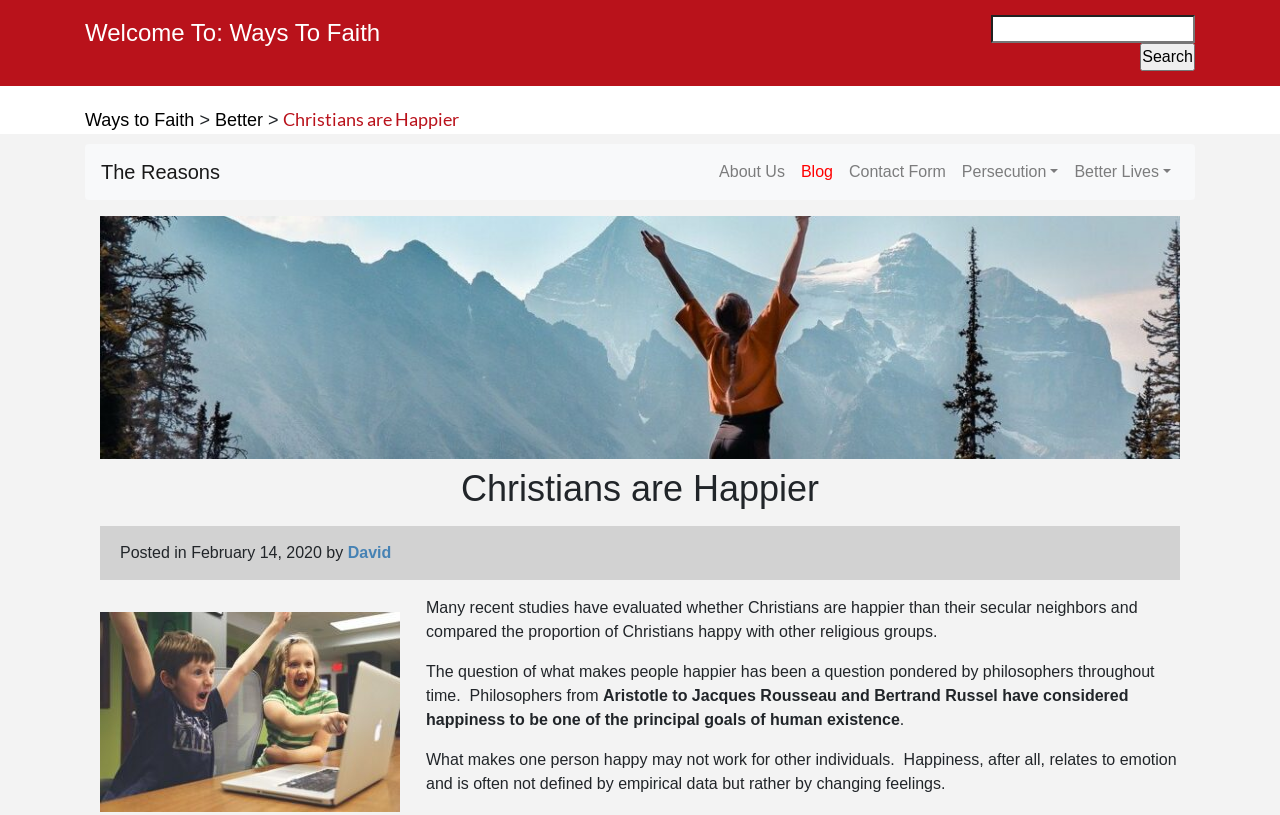Given the element description, predict the bounding box coordinates in the format (top-left x, top-left y, bottom-right x, bottom-right y), using floating point numbers between 0 and 1: Contact Form

[0.657, 0.187, 0.745, 0.236]